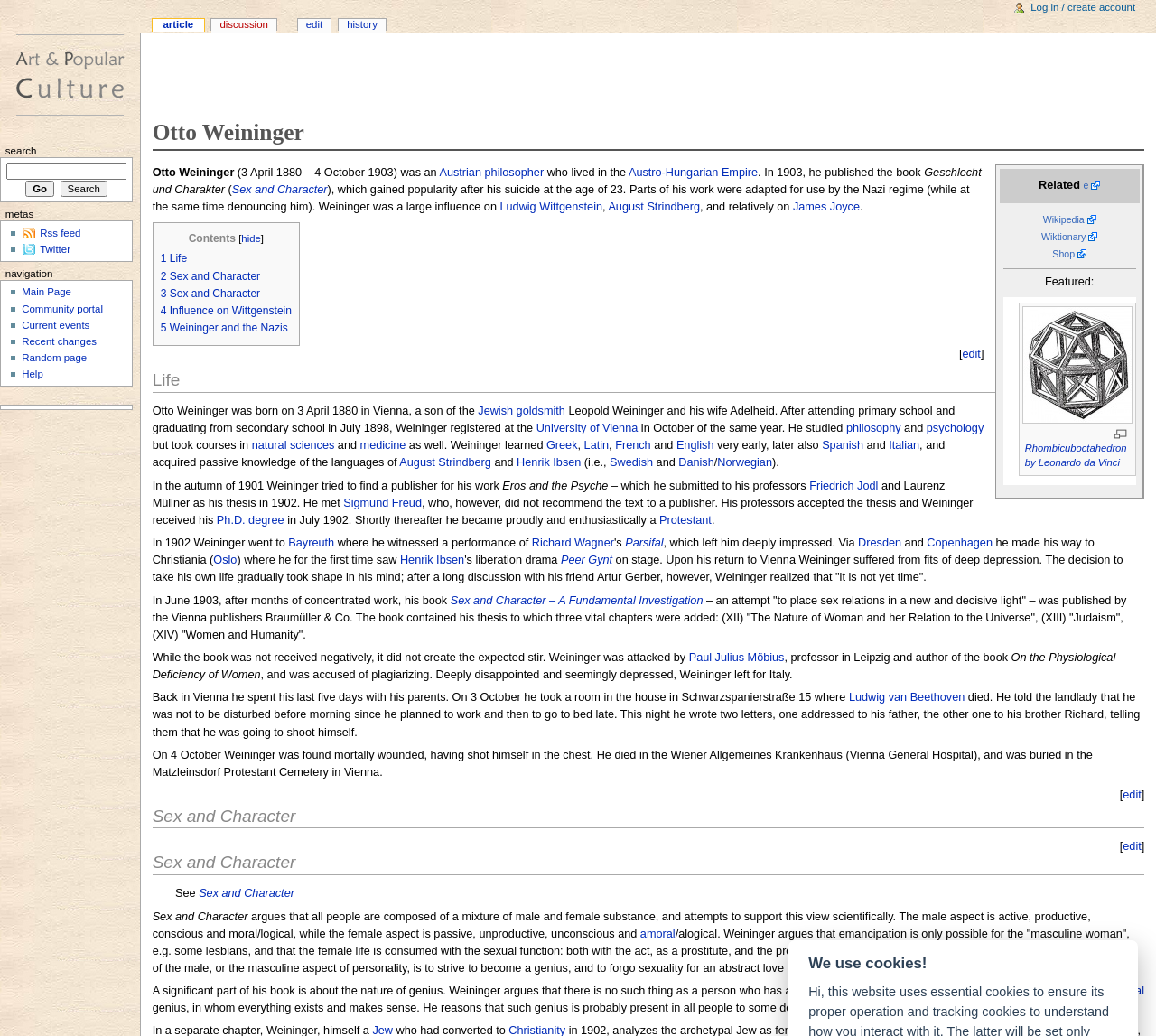Given the description: "English", determine the bounding box coordinates of the UI element. The coordinates should be formatted as four float numbers between 0 and 1, [left, top, right, bottom].

[0.585, 0.424, 0.618, 0.436]